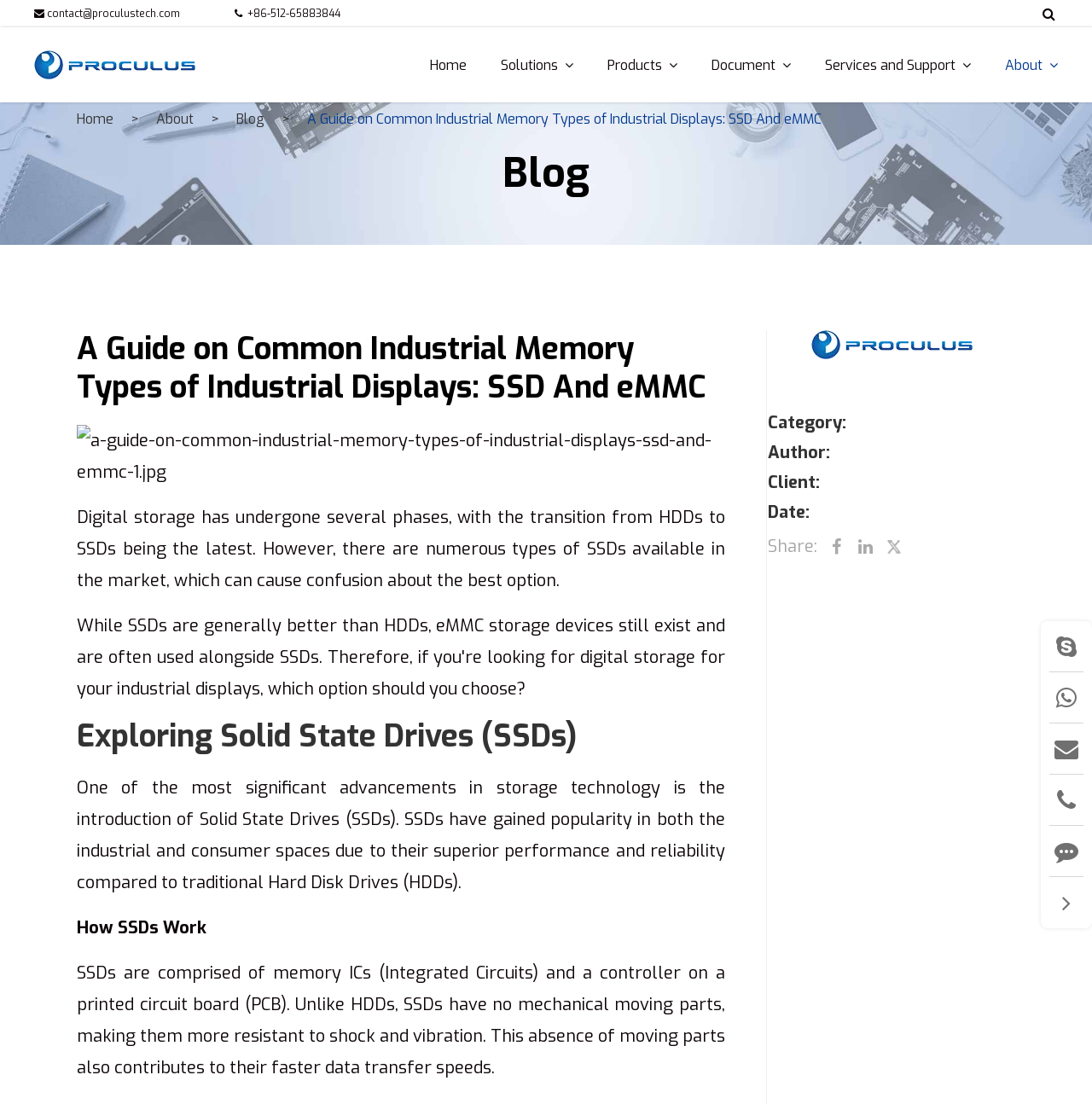What is the company name in the top-left corner?
Can you provide a detailed and comprehensive answer to the question?

I looked at the top-left corner of the webpage and found an image with the company name 'Proculus Technologies Co., Ltd.' written on it.